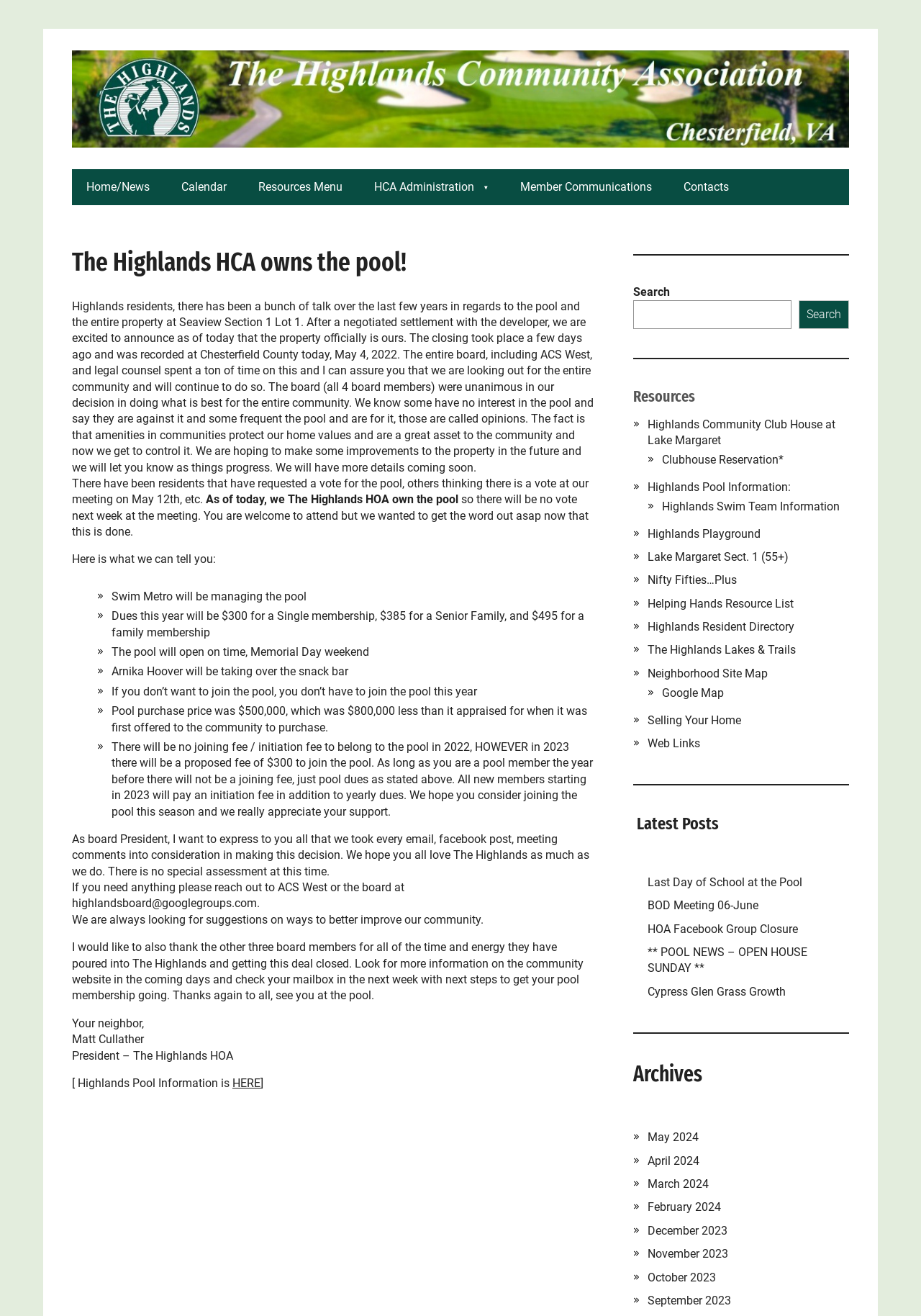Please identify the webpage's heading and generate its text content.

The Highlands HCA owns the pool!